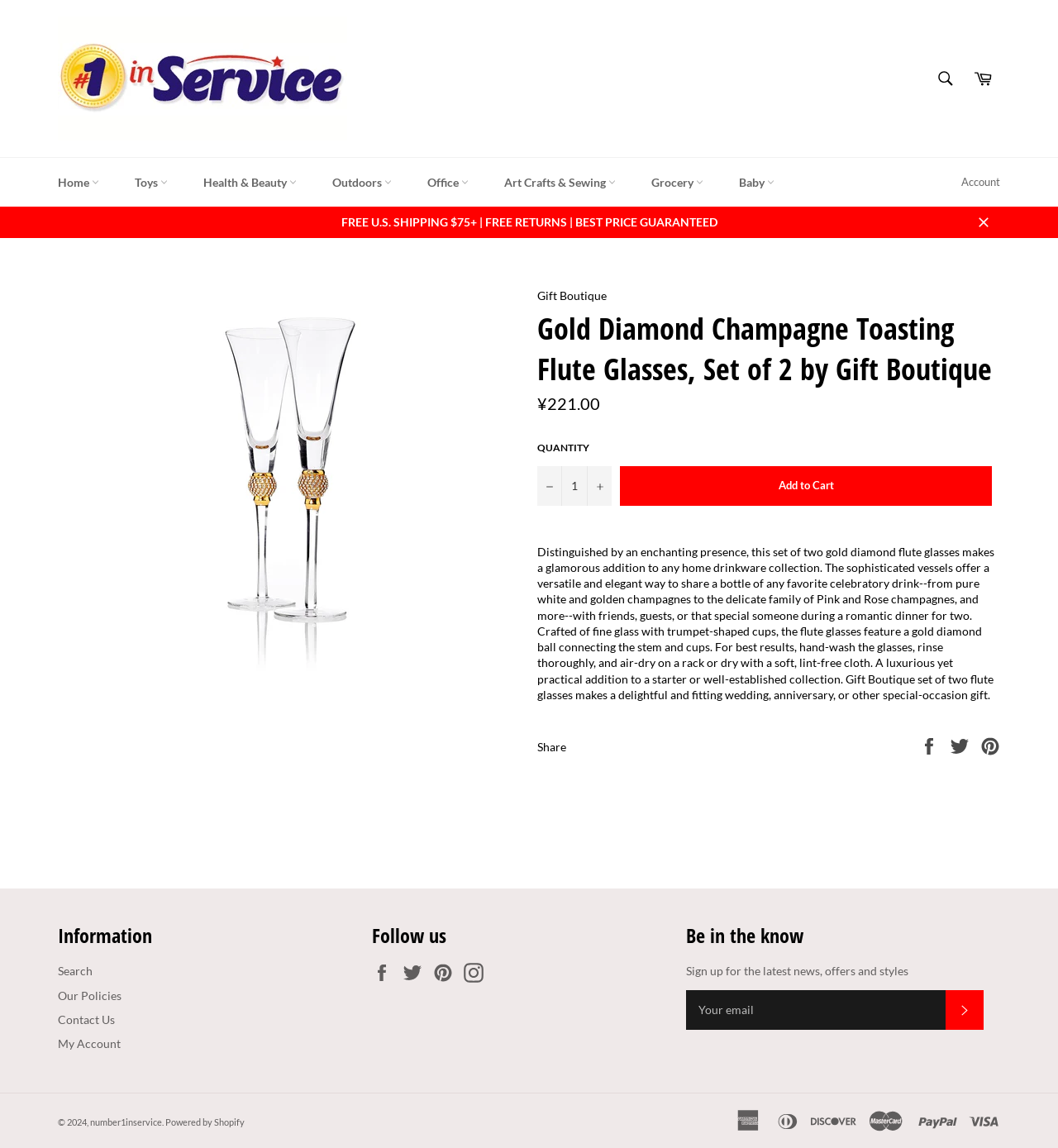Please locate the bounding box coordinates of the region I need to click to follow this instruction: "Add to Cart".

[0.586, 0.406, 0.938, 0.44]